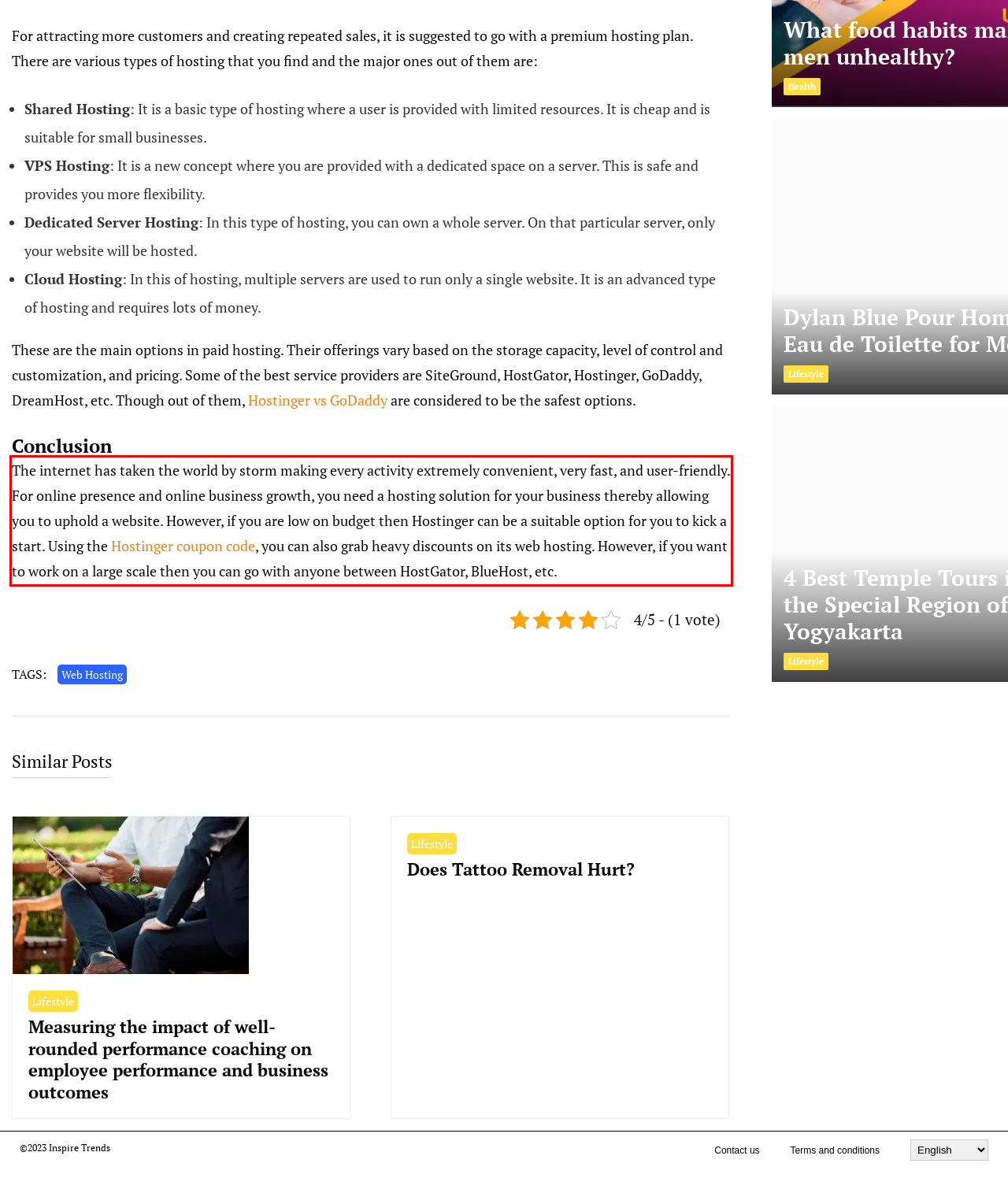You are provided with a screenshot of a webpage containing a red bounding box. Please extract the text enclosed by this red bounding box.

The internet has taken the world by storm making every activity extremely convenient, very fast, and user-friendly. For online presence and online business growth, you need a hosting solution for your business thereby allowing you to uphold a website. However, if you are low on budget then Hostinger can be a suitable option for you to kick a start. Using the Hostinger coupon code, you can also grab heavy discounts on its web hosting. However, if you want to work on a large scale then you can go with anyone between HostGator, BlueHost, etc.